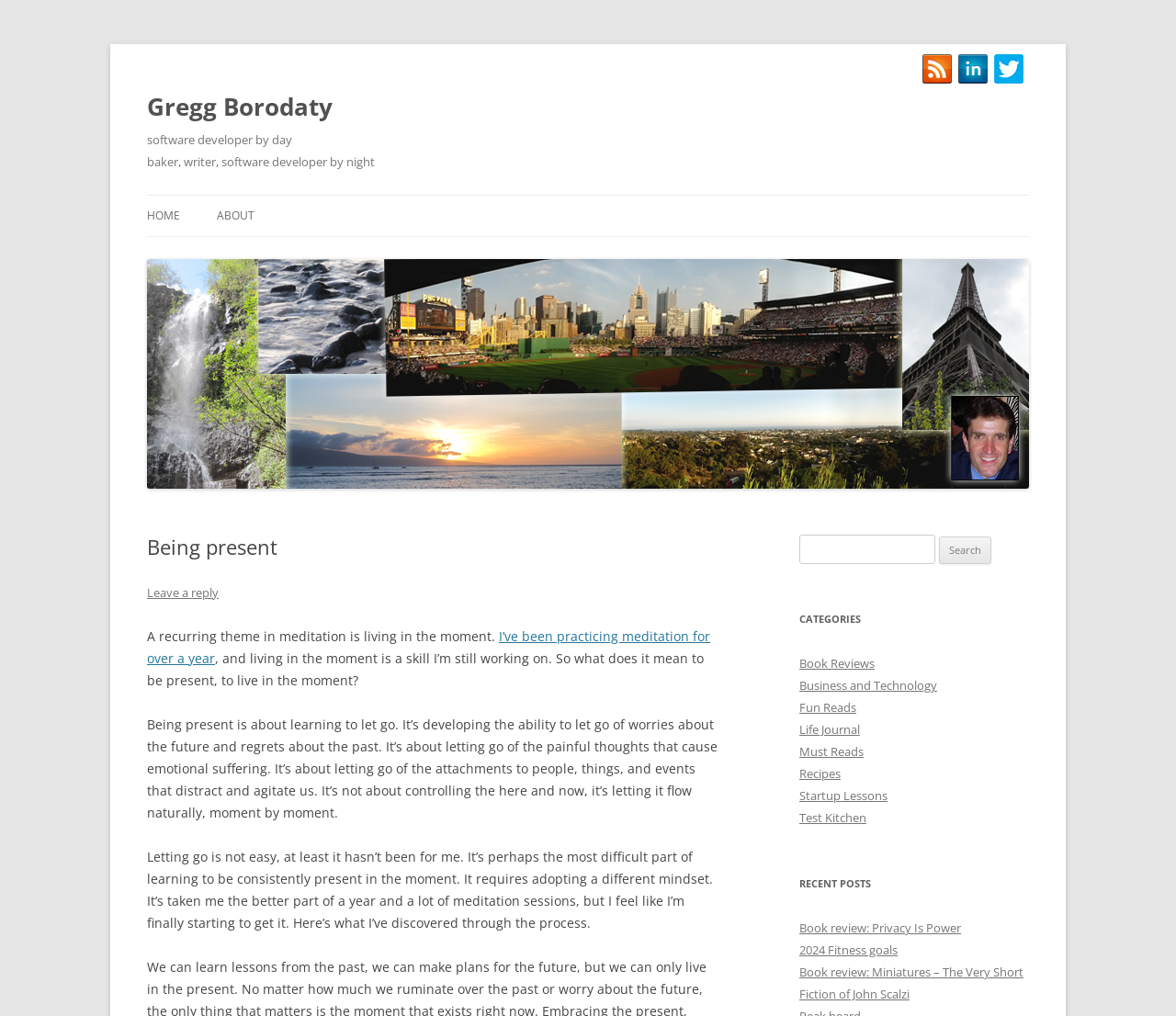Reply to the question below using a single word or brief phrase:
What is the title of the first recent post?

Book review: Privacy Is Power